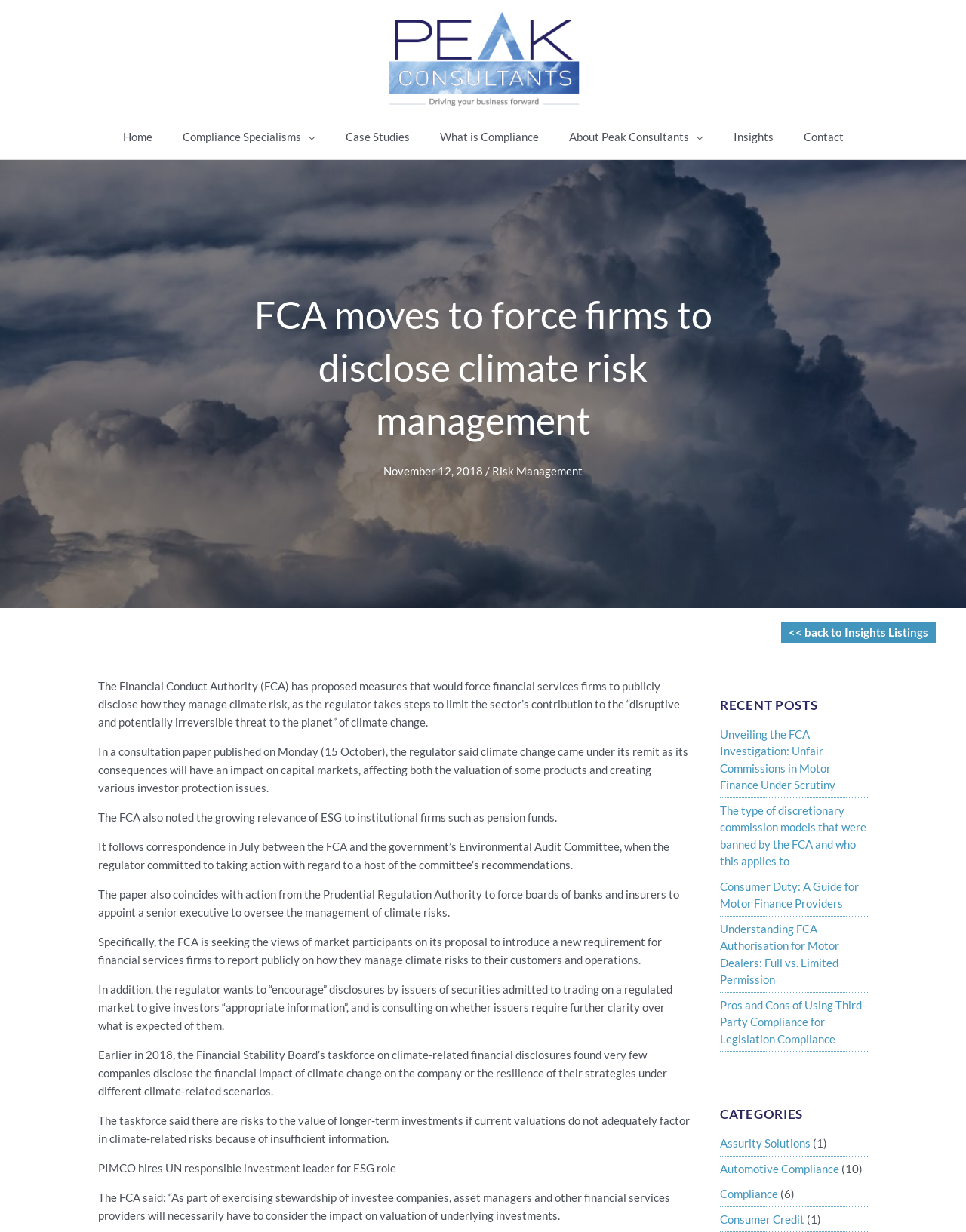Provide a one-word or brief phrase answer to the question:
What is the category of the article?

Compliance